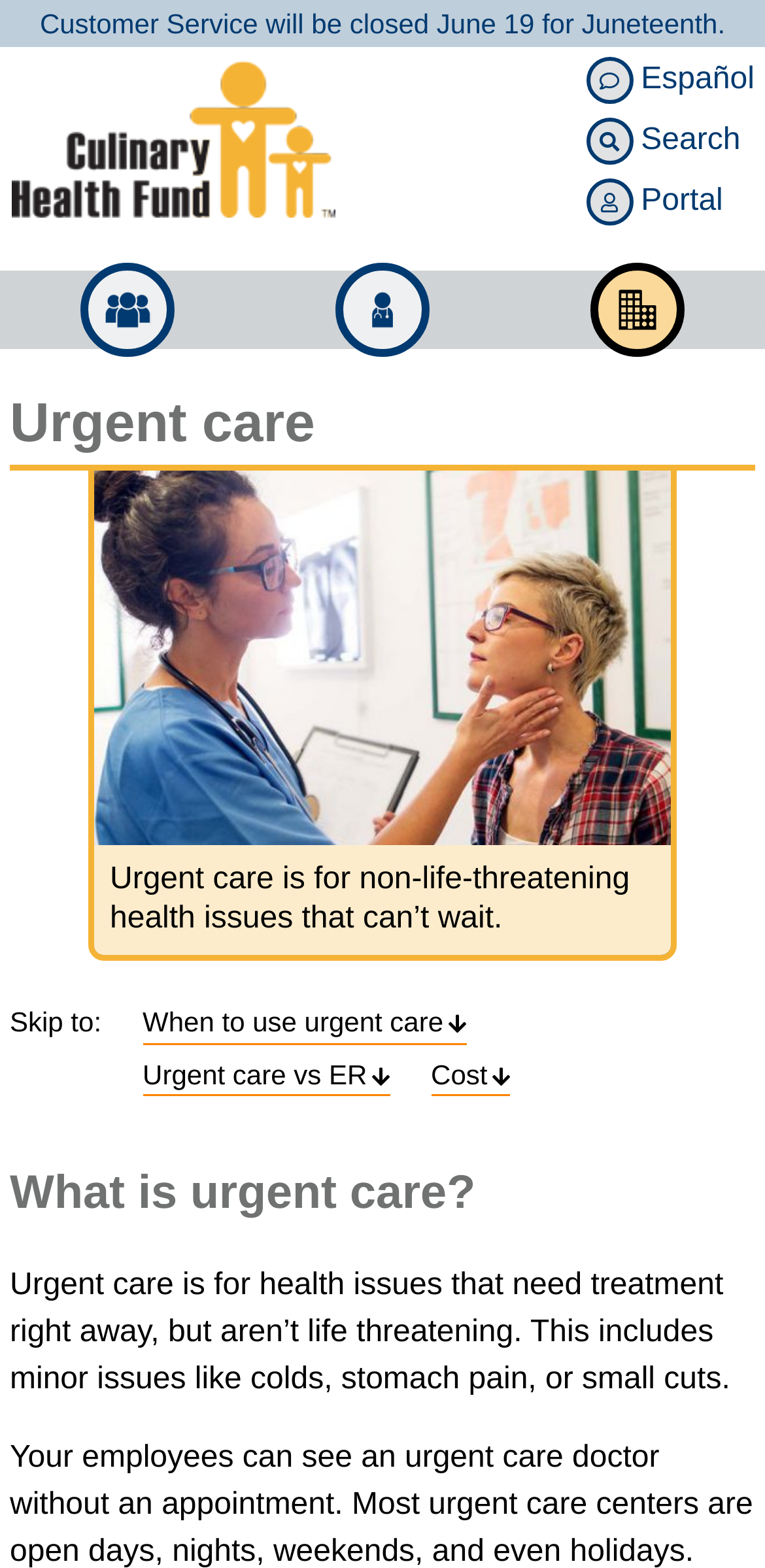Please identify the bounding box coordinates of the area that needs to be clicked to follow this instruction: "search".

[0.766, 0.075, 0.968, 0.105]